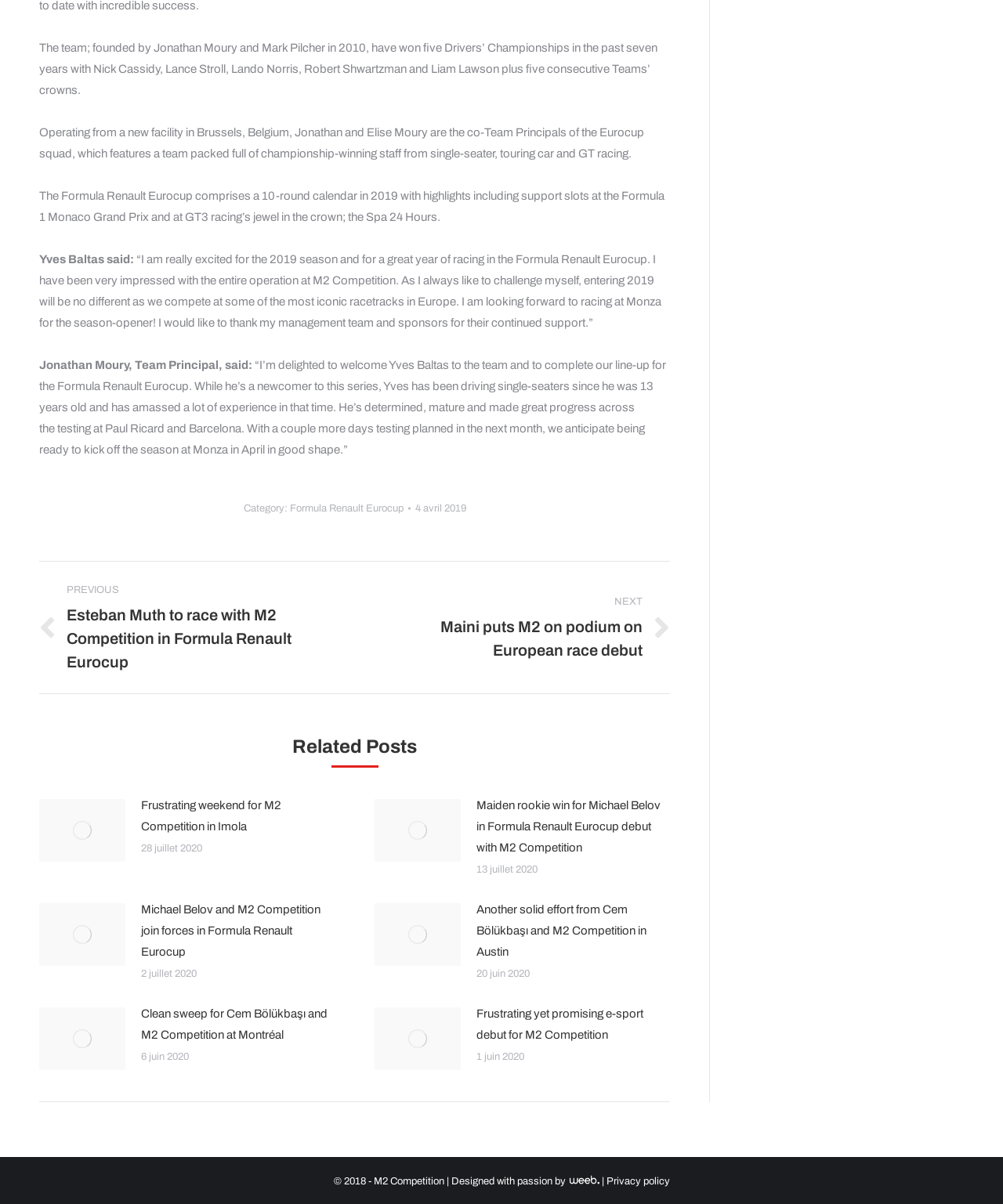Find the bounding box coordinates for the area that must be clicked to perform this action: "View the post from 4 avril 2019".

[0.414, 0.415, 0.464, 0.43]